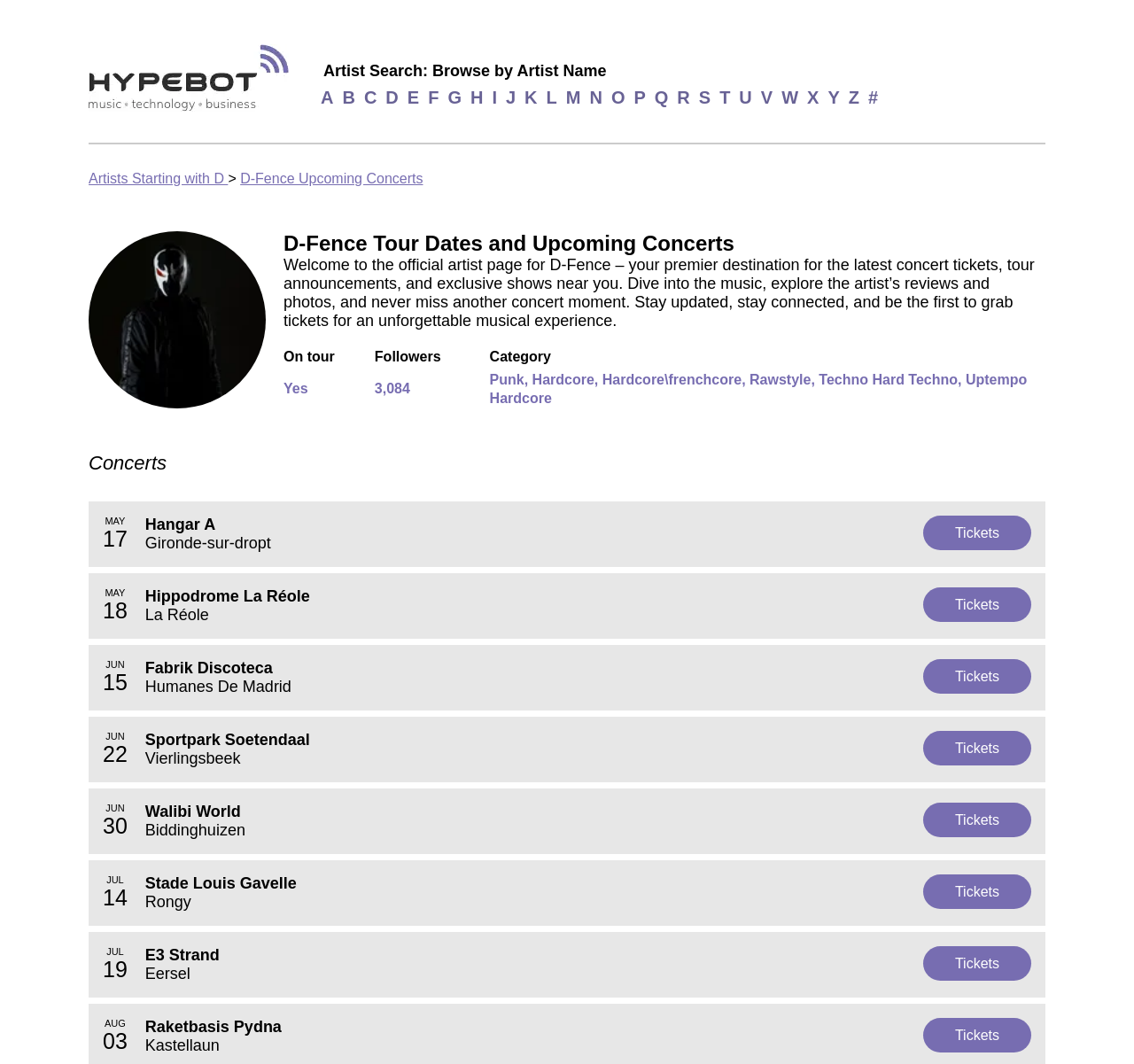Articulate a detailed summary of the webpage's content and design.

This webpage is dedicated to D-Fence concert tour dates and shows. At the top left, there is a link to find more about Hypebot, accompanied by a small Hypebot image. Below this, there is a section for artist search, where users can browse by artist name. This section contains 26 links, each representing a letter of the alphabet, from A to Z, and a hashtag symbol.

To the right of the artist search section, there is a link to artists starting with the letter D, followed by a greater-than symbol and a link to D-Fence upcoming concerts. Below this, there is an image of D-Fence.

The main content of the webpage is divided into two sections. The first section is a heading that reads "D-Fence Tour Dates and Upcoming Concerts", followed by a paragraph of text that welcomes users to the official artist page for D-Fence. This section also contains information about the artist, including reviews, photos, and concert tickets.

The second section is a list of upcoming concerts, with each concert listed on a separate line. The list includes the date, venue, and location of each concert, along with a link to purchase tickets. There are 7 concerts listed in total, taking place in various locations across Europe.

Additionally, there are some static text elements on the page, including "On tour", "Yes", "Followers", "3,084", "Category", and "Punk, Hardcore, Hardcore\\frenchcore, Rawstyle, Techno Hard Techno, Uptempo Hardcore", which provide more information about the artist and their music style.